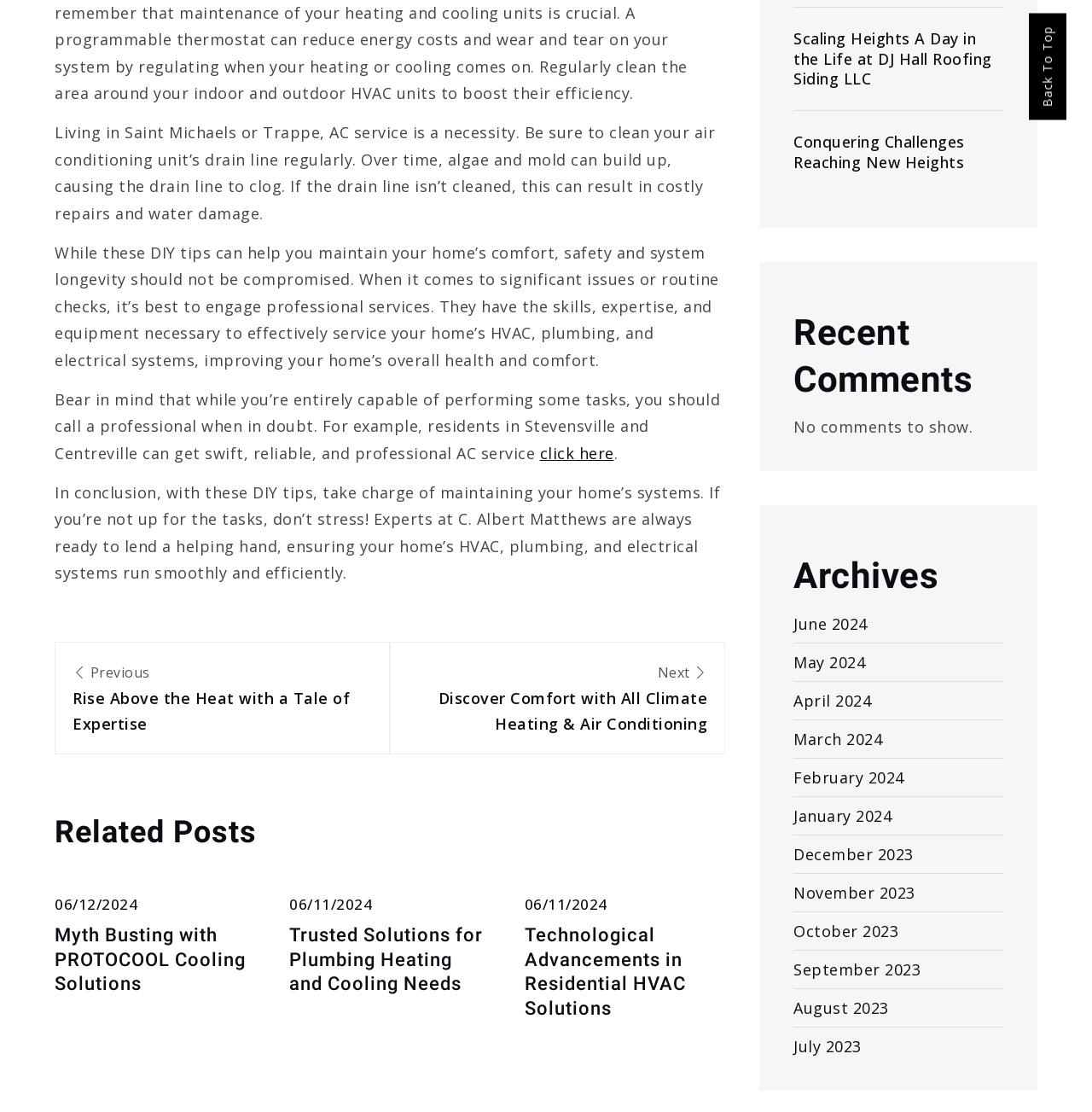What type of posts are listed at the bottom of the webpage?
Refer to the image and respond with a one-word or short-phrase answer.

Related Posts